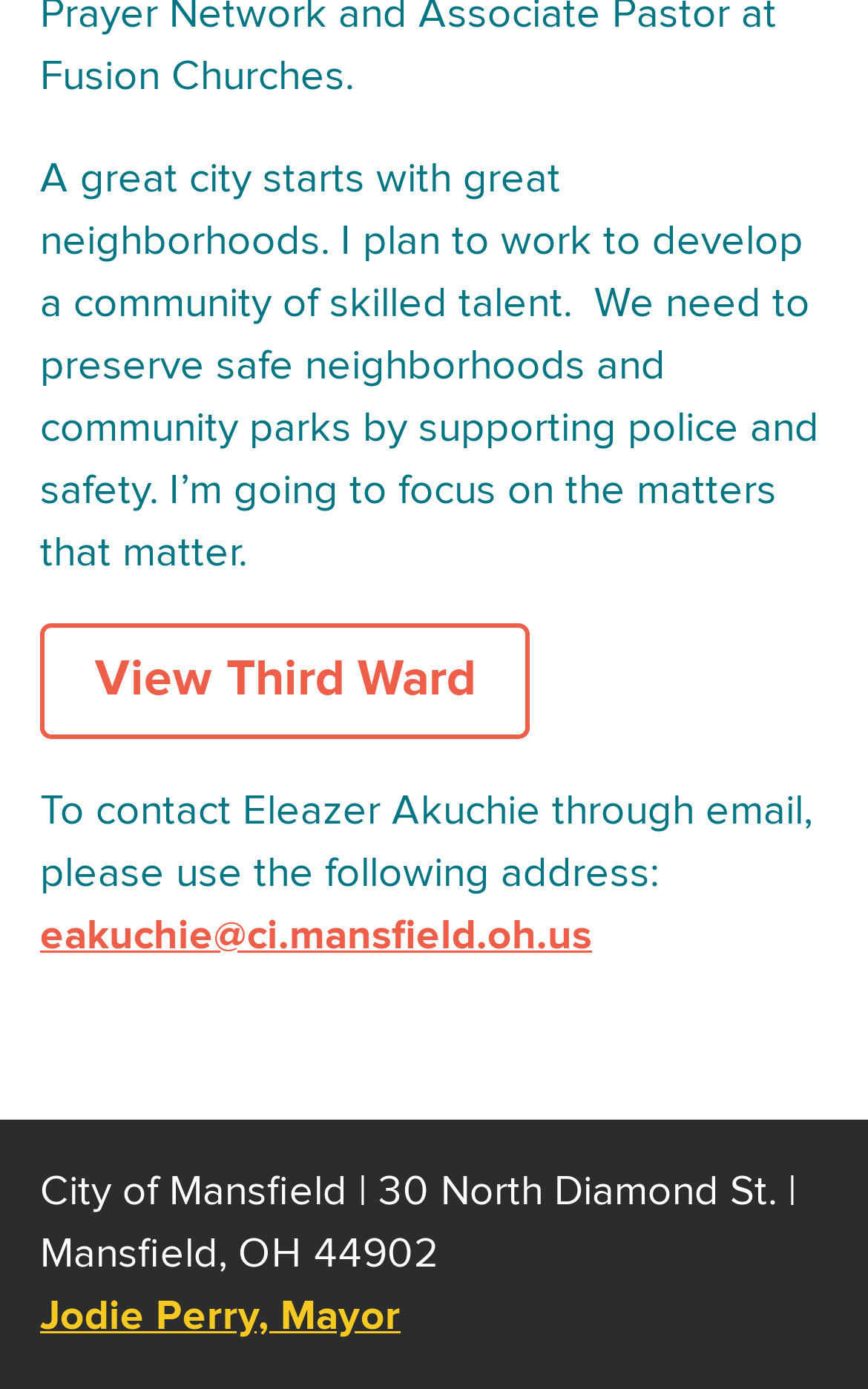What is the focus of the community?
Refer to the image and give a detailed answer to the question.

The focus of the community is mentioned in the StaticText element with the text 'A great city starts with great neighborhoods. I plan to work to develop a community of skilled talent. We need to preserve safe neighborhoods and community parks by supporting police and safety.' which indicates that the focus is on safe neighborhoods and community parks.